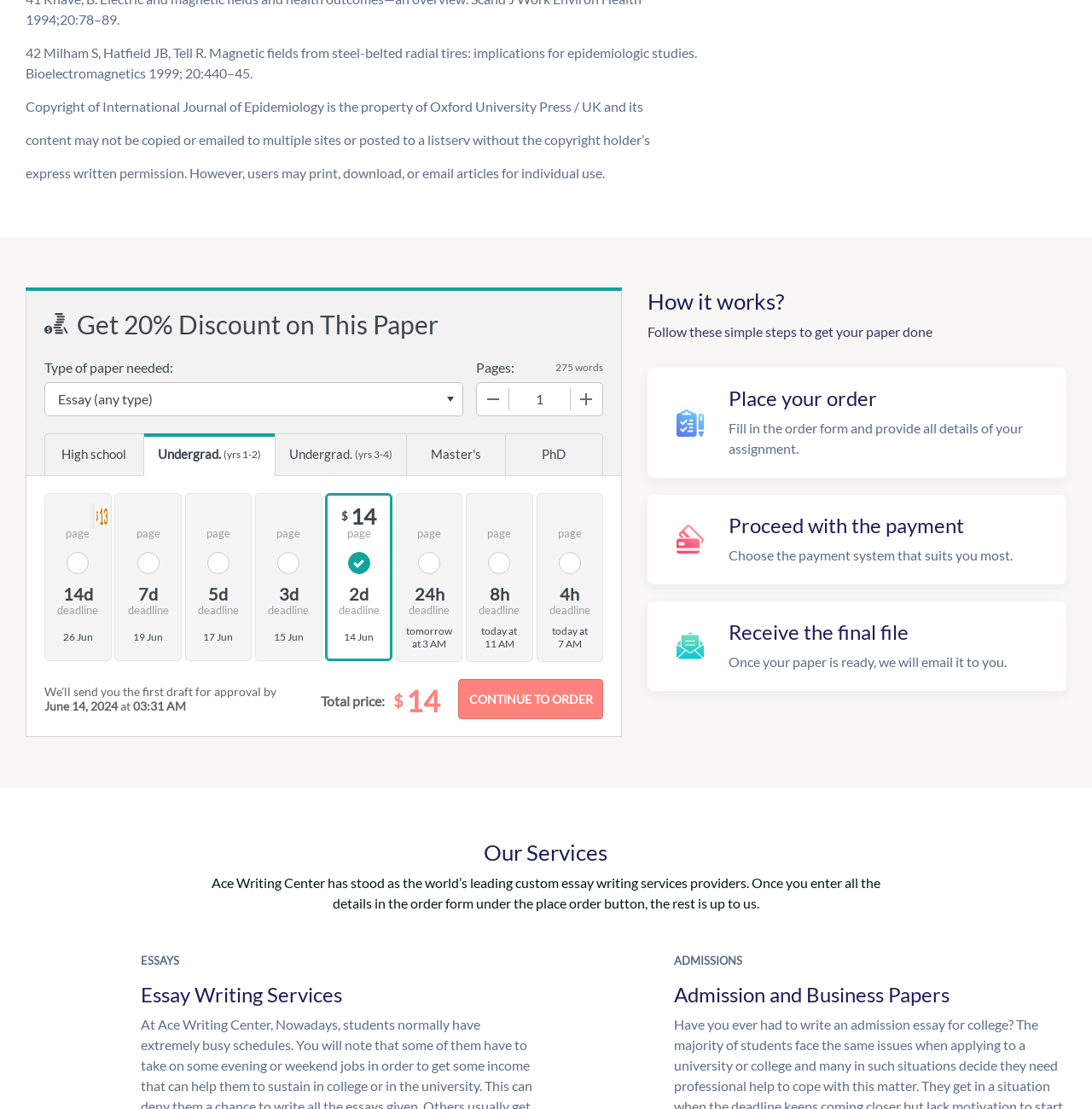What is the total price of the paper?
Give a comprehensive and detailed explanation for the question.

The webpage has a static text 'Total price:' followed by '$14', which indicates that the total price of the paper is $14.